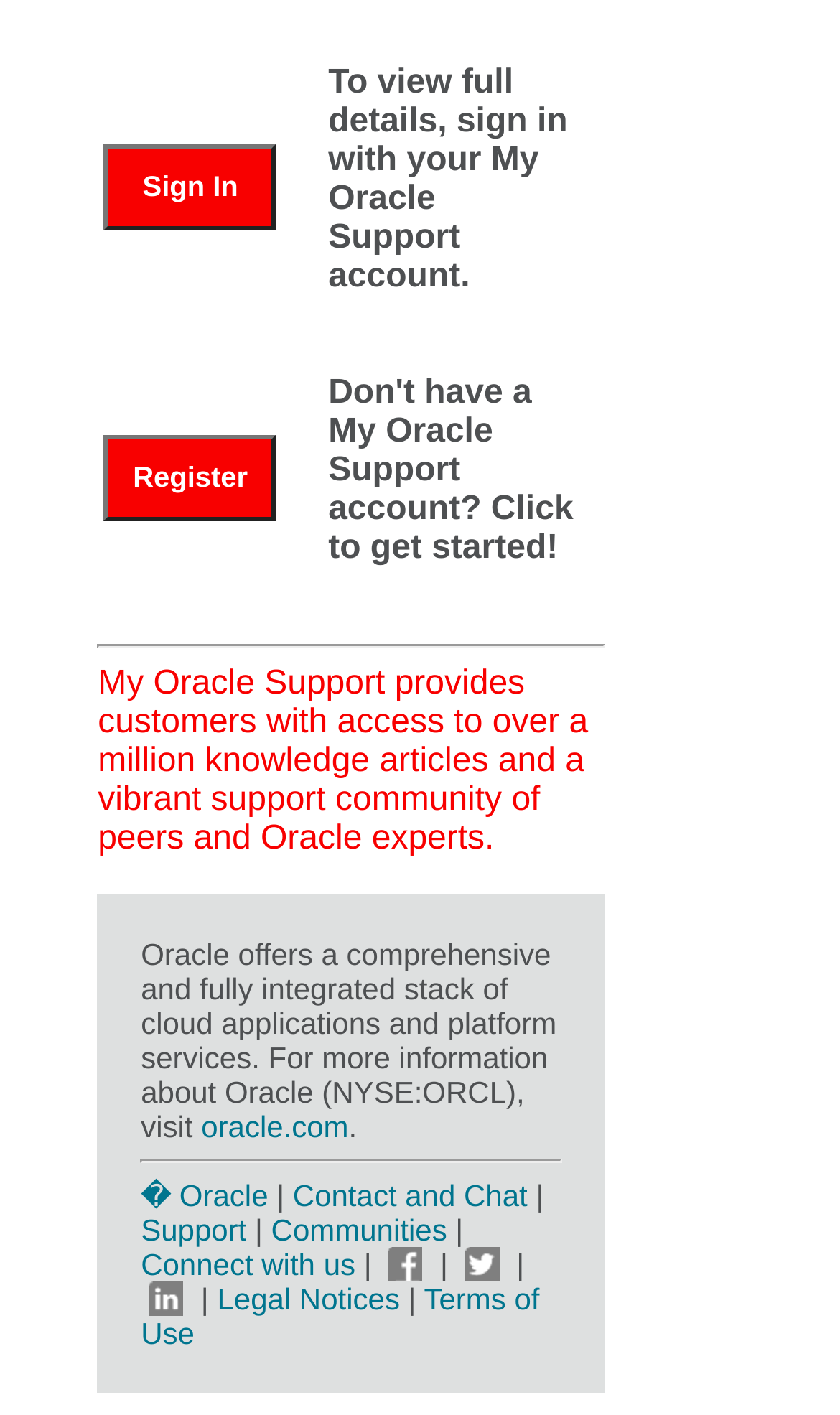What is the relationship between Oracle and oracle.com?
Please provide a detailed answer to the question.

The StaticText element with the text 'Oracle offers a comprehensive and fully integrated stack of cloud applications and platform services. For more information about Oracle (NYSE:ORCL), visit' and the link element with the text 'oracle.com' suggest that Oracle is the company and oracle.com is its website.